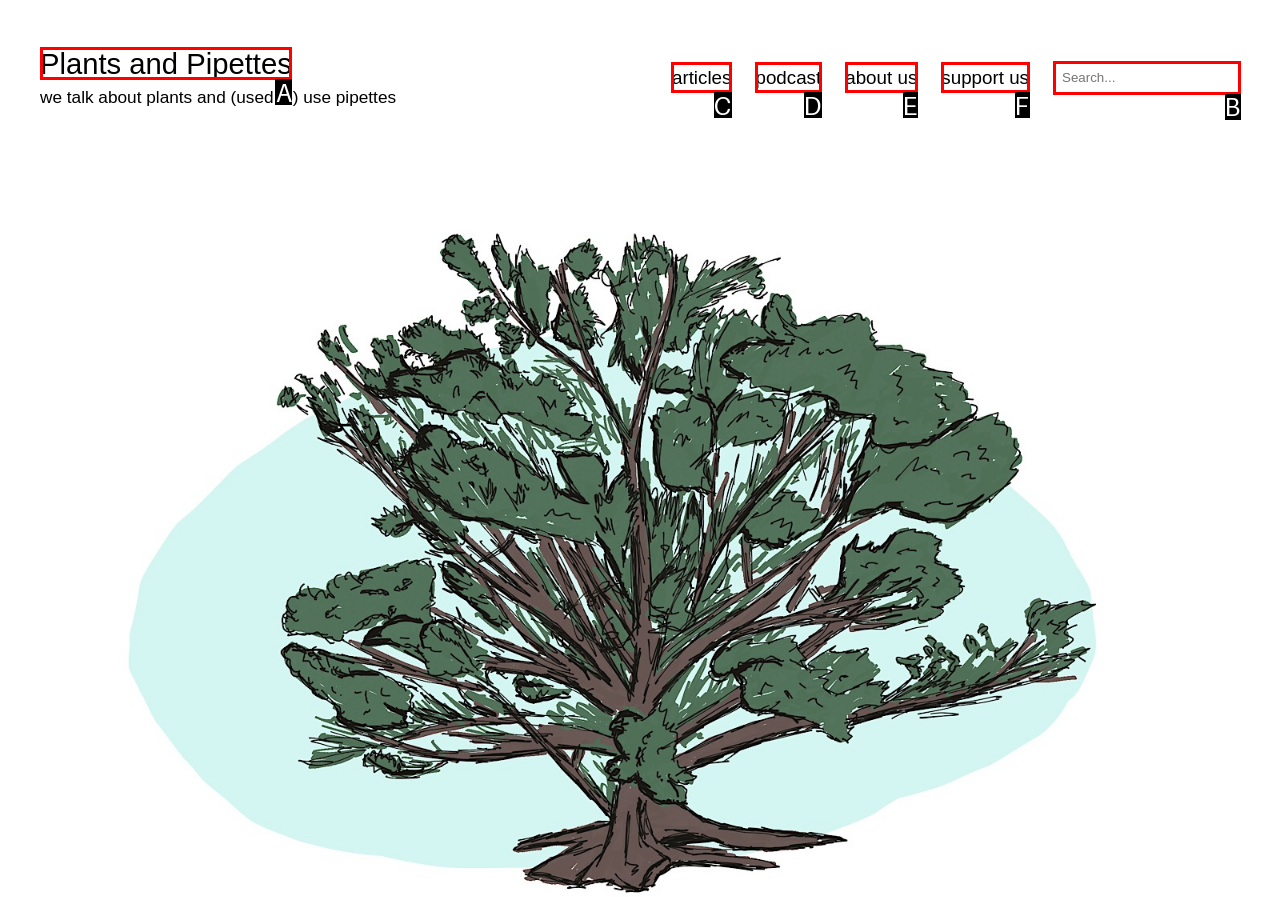Which option aligns with the description: podcastall Podcast episodes? Respond by selecting the correct letter.

D